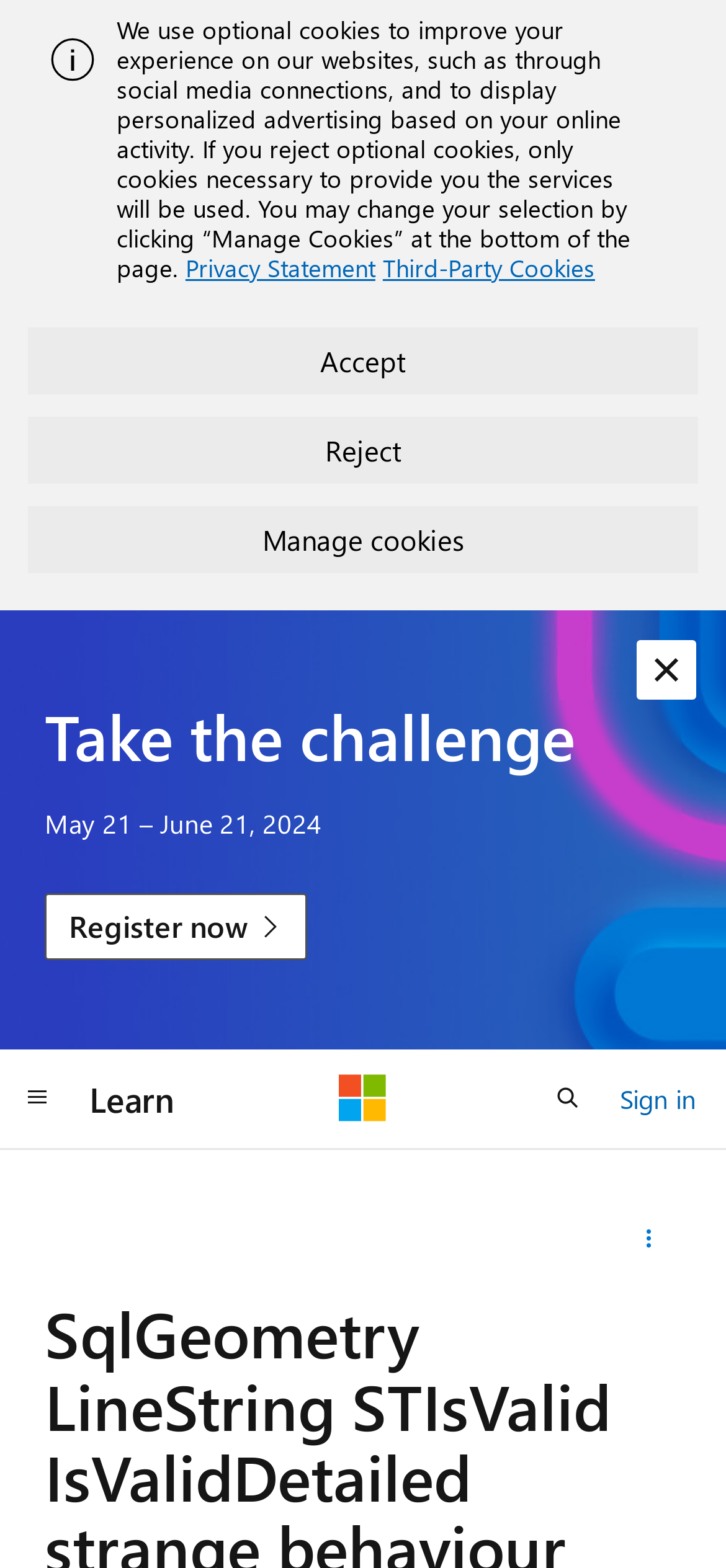Please mark the bounding box coordinates of the area that should be clicked to carry out the instruction: "open search".

[0.731, 0.679, 0.833, 0.722]